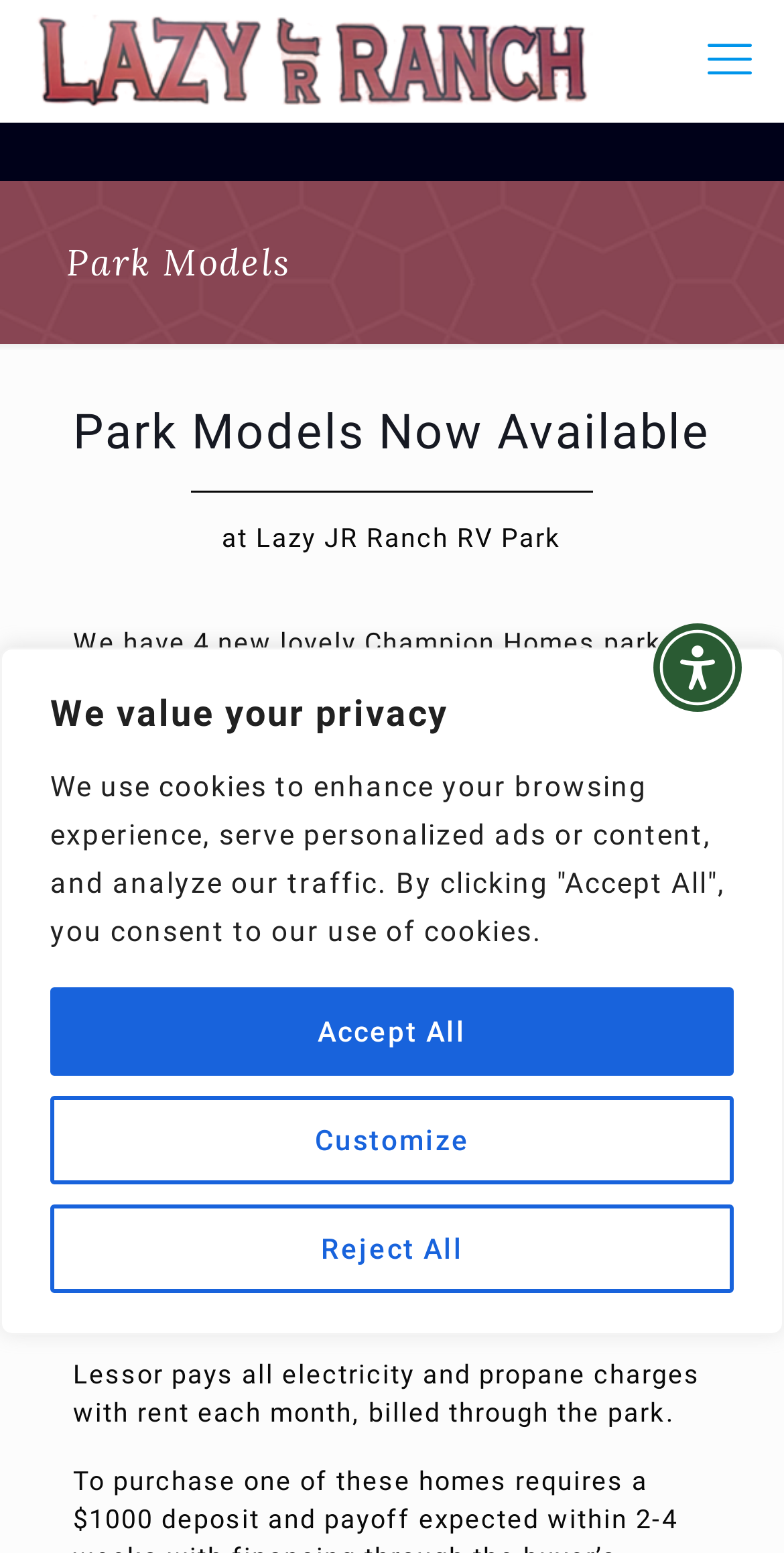Refer to the image and provide a thorough answer to this question:
What is the purpose of the 'Back to top' icon?

The 'Back to top' icon is a link located at the bottom of the webpage, which allows users to quickly navigate back to the top of the page, likely to facilitate easy browsing and navigation.